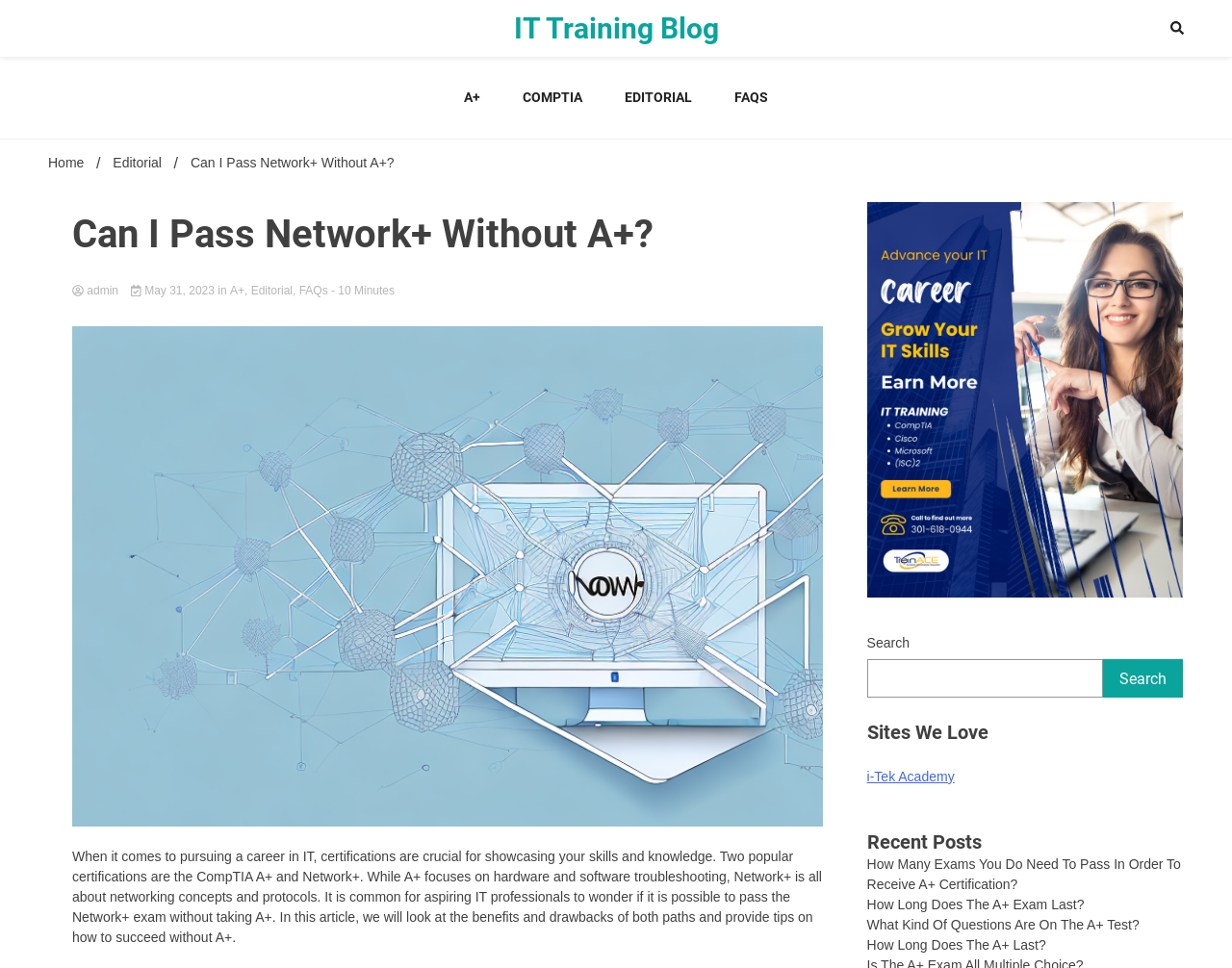How many minutes does it take to read the current article?
Answer with a single word or short phrase according to what you see in the image.

10 Minutes